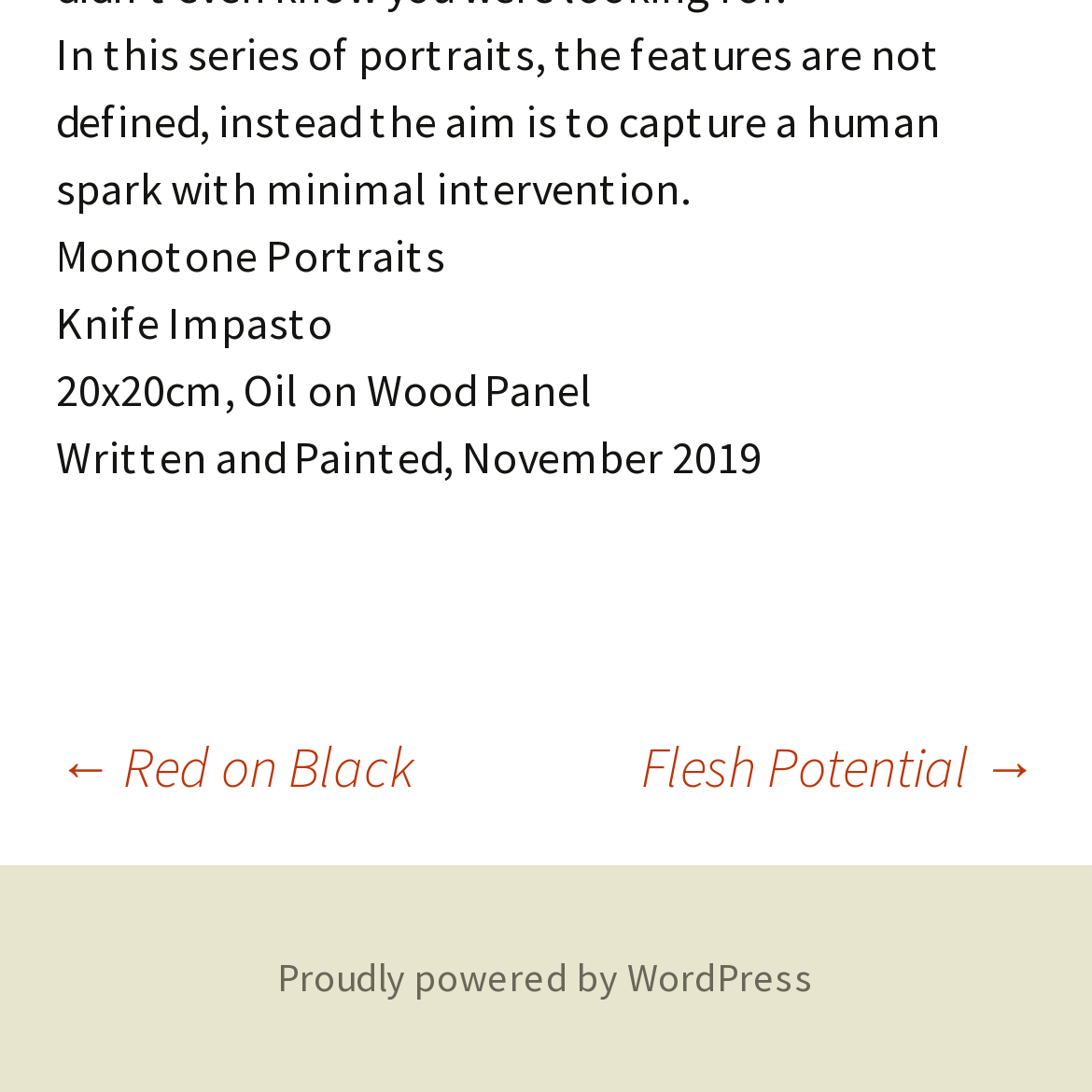When was the artwork created?
Please interpret the details in the image and answer the question thoroughly.

The artwork was created in November 2019, as stated in the fifth StaticText element, which also mentions that it was written and painted.